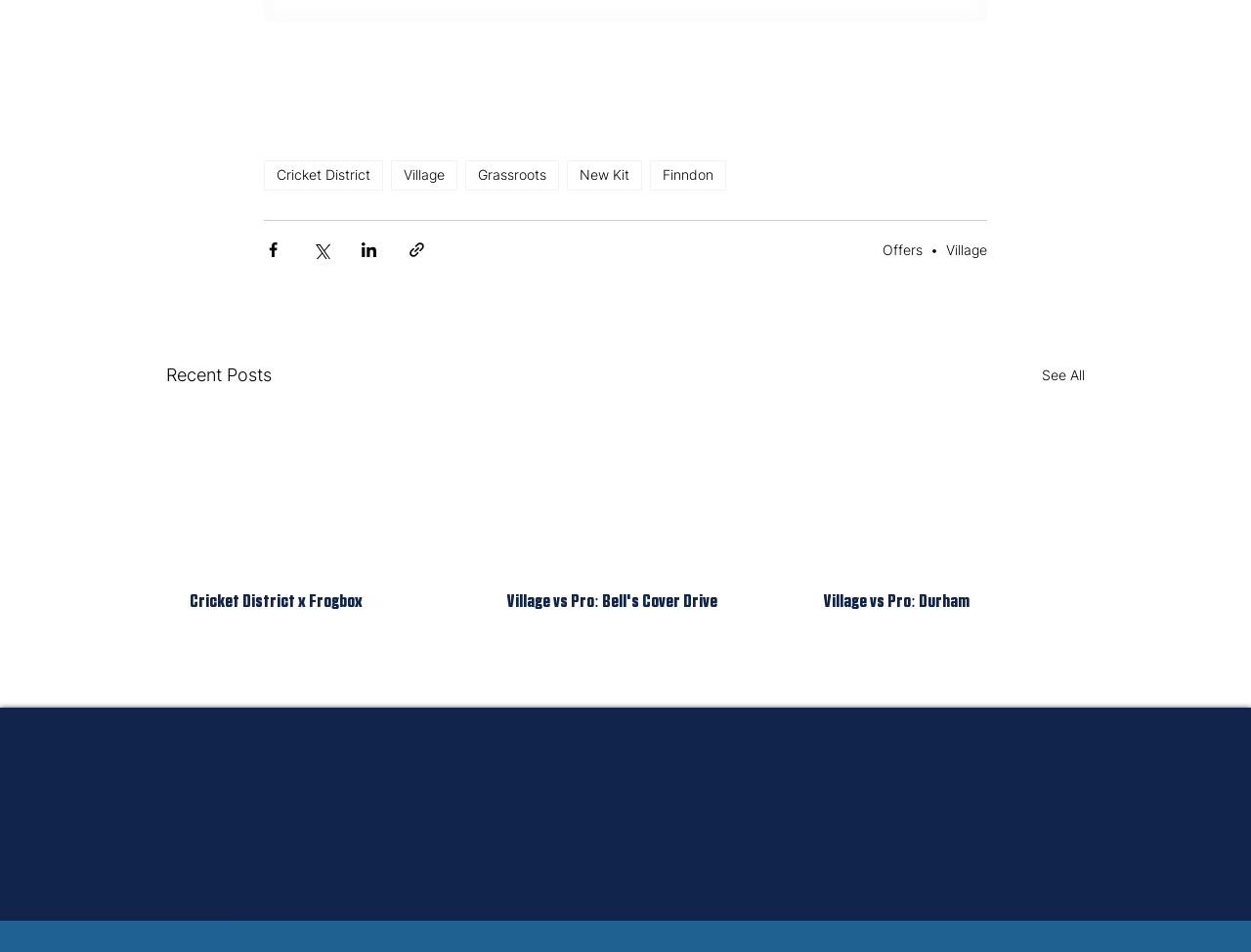What is the name of the cricket district?
Refer to the screenshot and deliver a thorough answer to the question presented.

I found the answer by looking at the navigation links at the top of the page, where 'Cricket District' is one of the options.